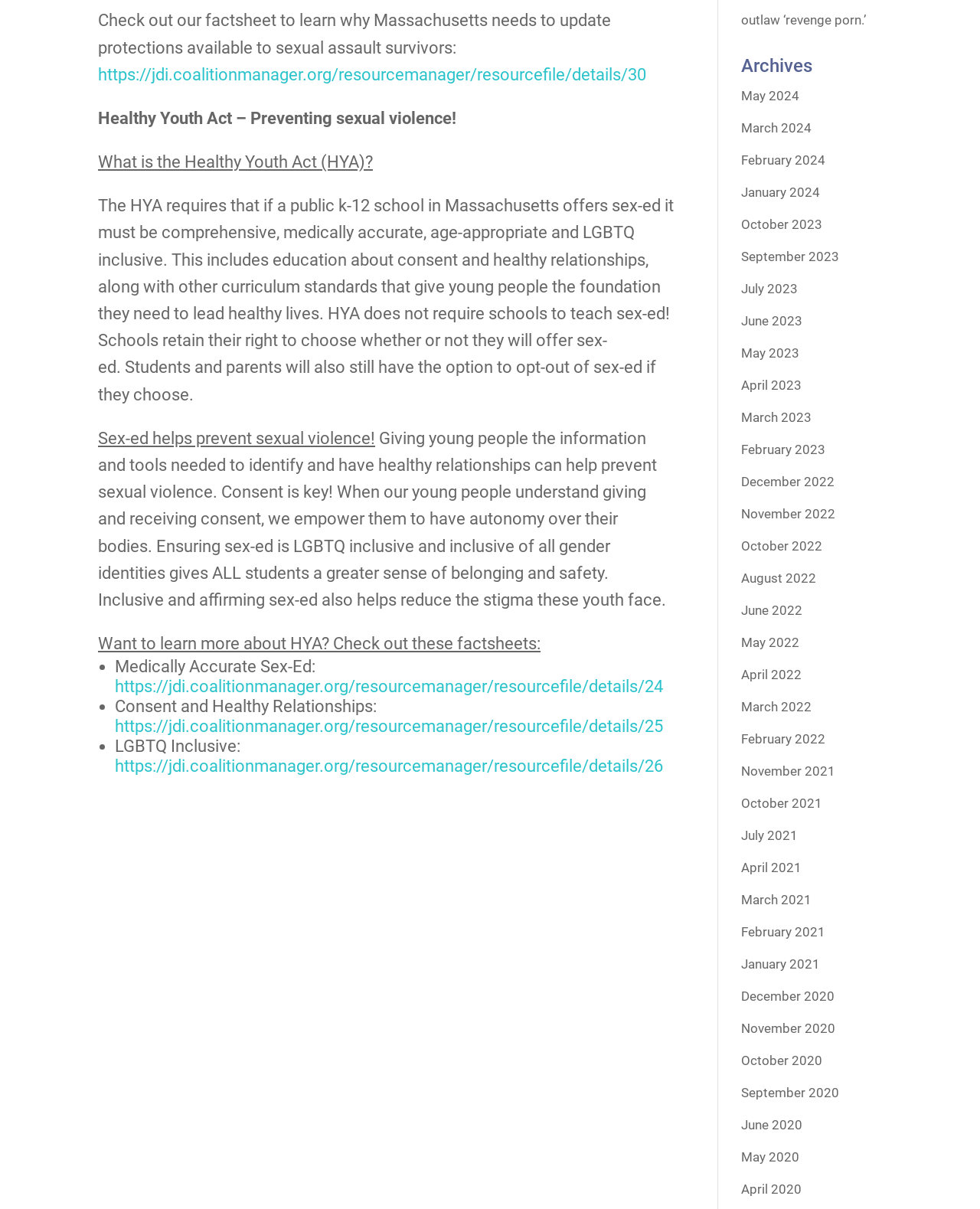Please provide a brief answer to the question using only one word or phrase: 
What is the purpose of sex-ed?

Prevent sexual violence